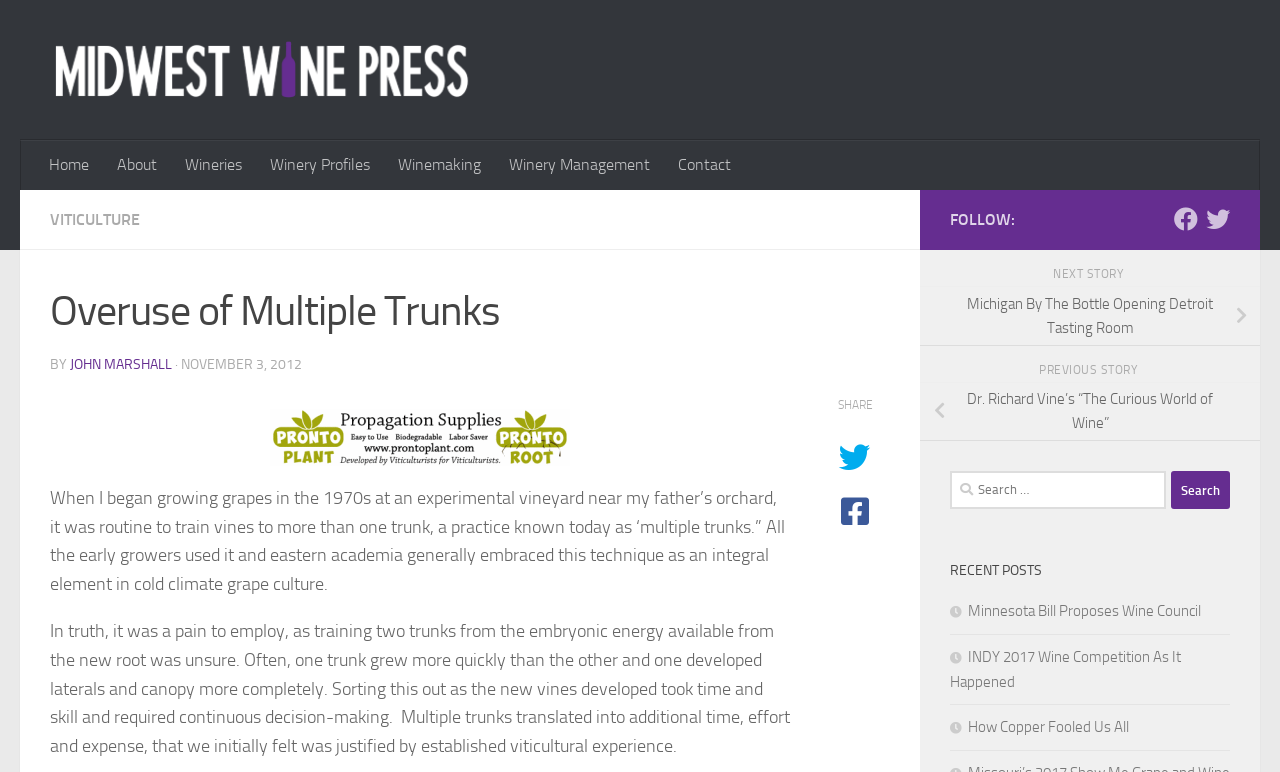Locate the bounding box coordinates of the element that should be clicked to execute the following instruction: "Read the 'Overuse of Multiple Trunks' article".

[0.039, 0.363, 0.695, 0.444]